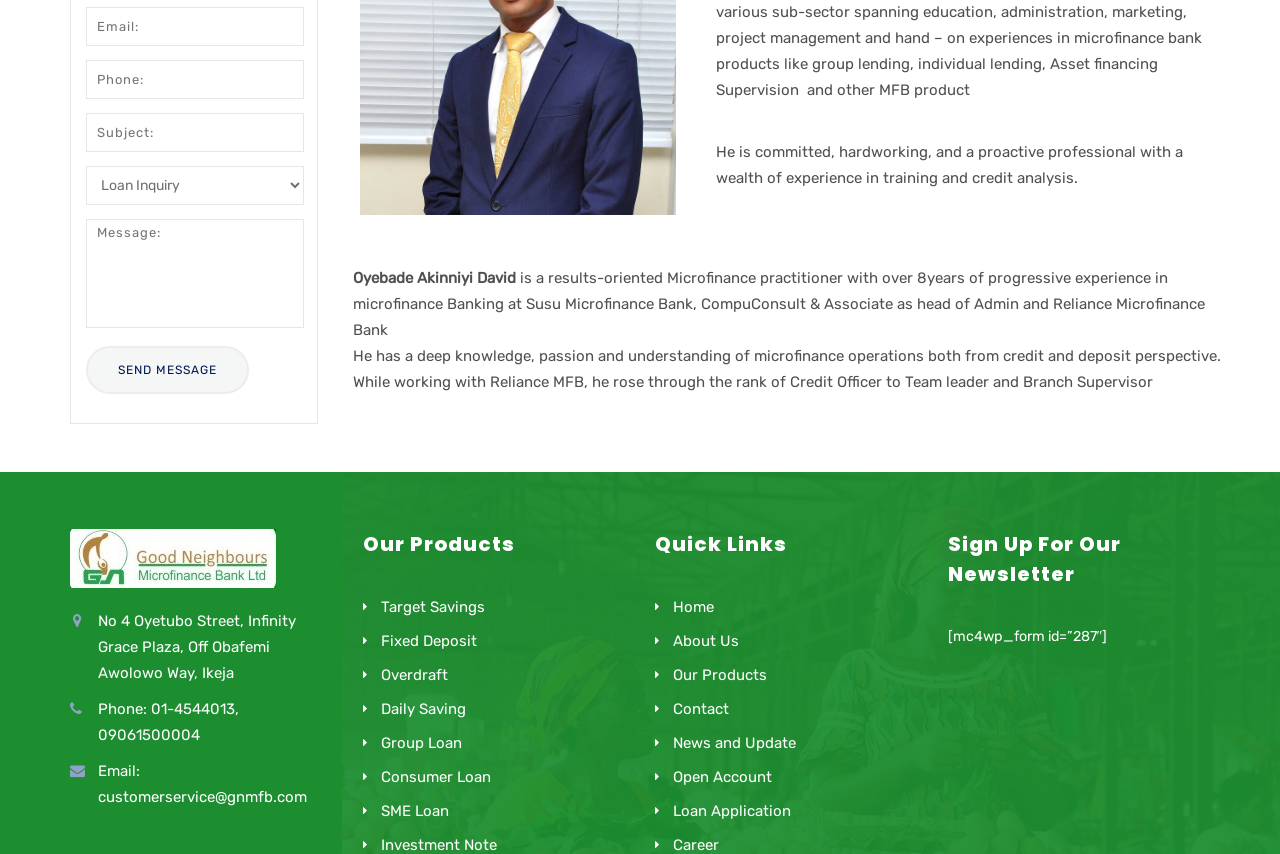Locate the UI element described by News and Update and provide its bounding box coordinates. Use the format (top-left x, top-left y, bottom-right x, bottom-right y) with all values as floating point numbers between 0 and 1.

[0.526, 0.859, 0.622, 0.88]